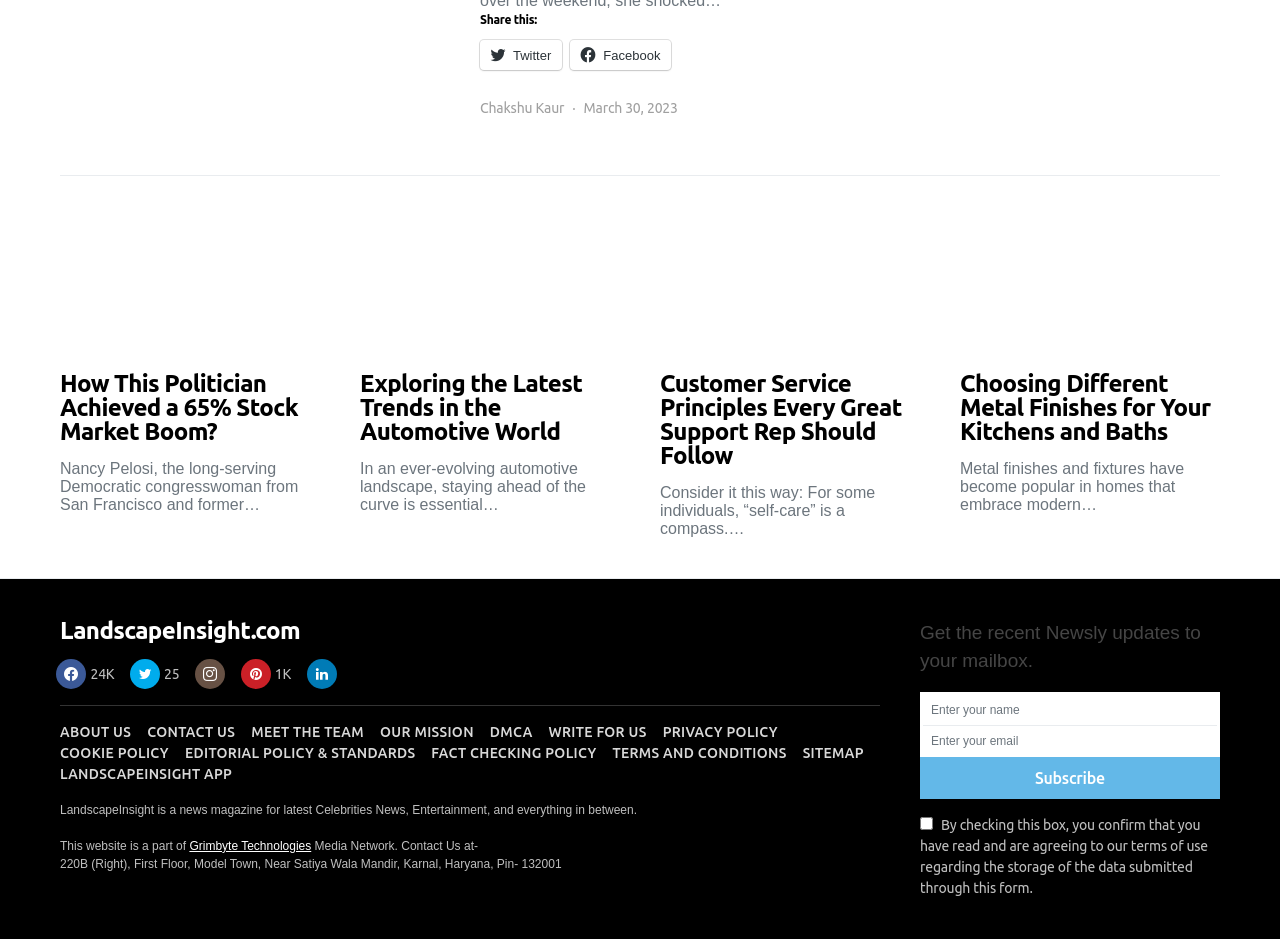Please respond in a single word or phrase: 
What is the name of the company that owns this website?

Grimbyte Technologies